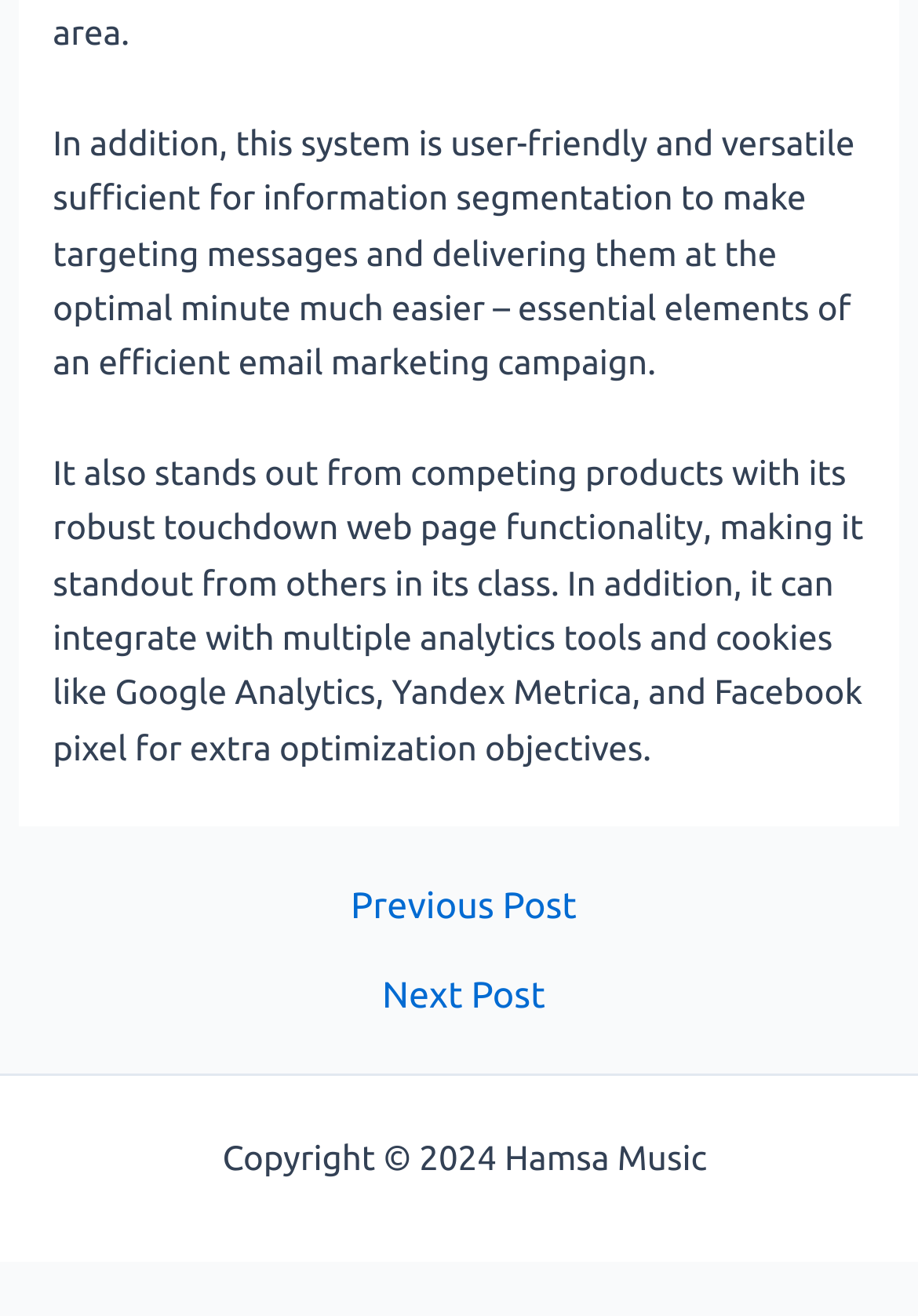What is the main topic of the text?
Using the information from the image, give a concise answer in one word or a short phrase.

Email marketing